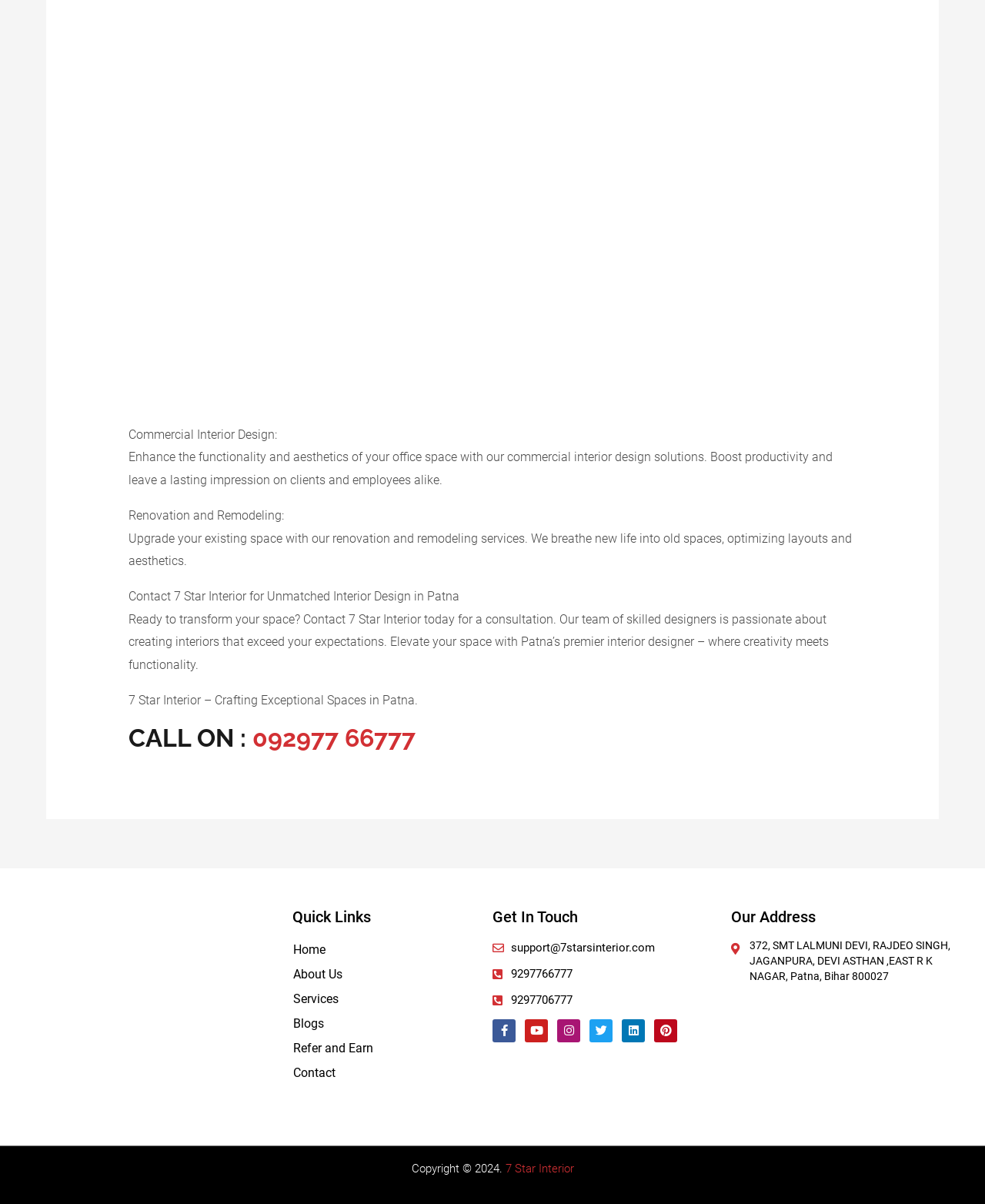Find the bounding box coordinates of the clickable region needed to perform the following instruction: "Visit the 'Physics & Mathematics' category". The coordinates should be provided as four float numbers between 0 and 1, i.e., [left, top, right, bottom].

None